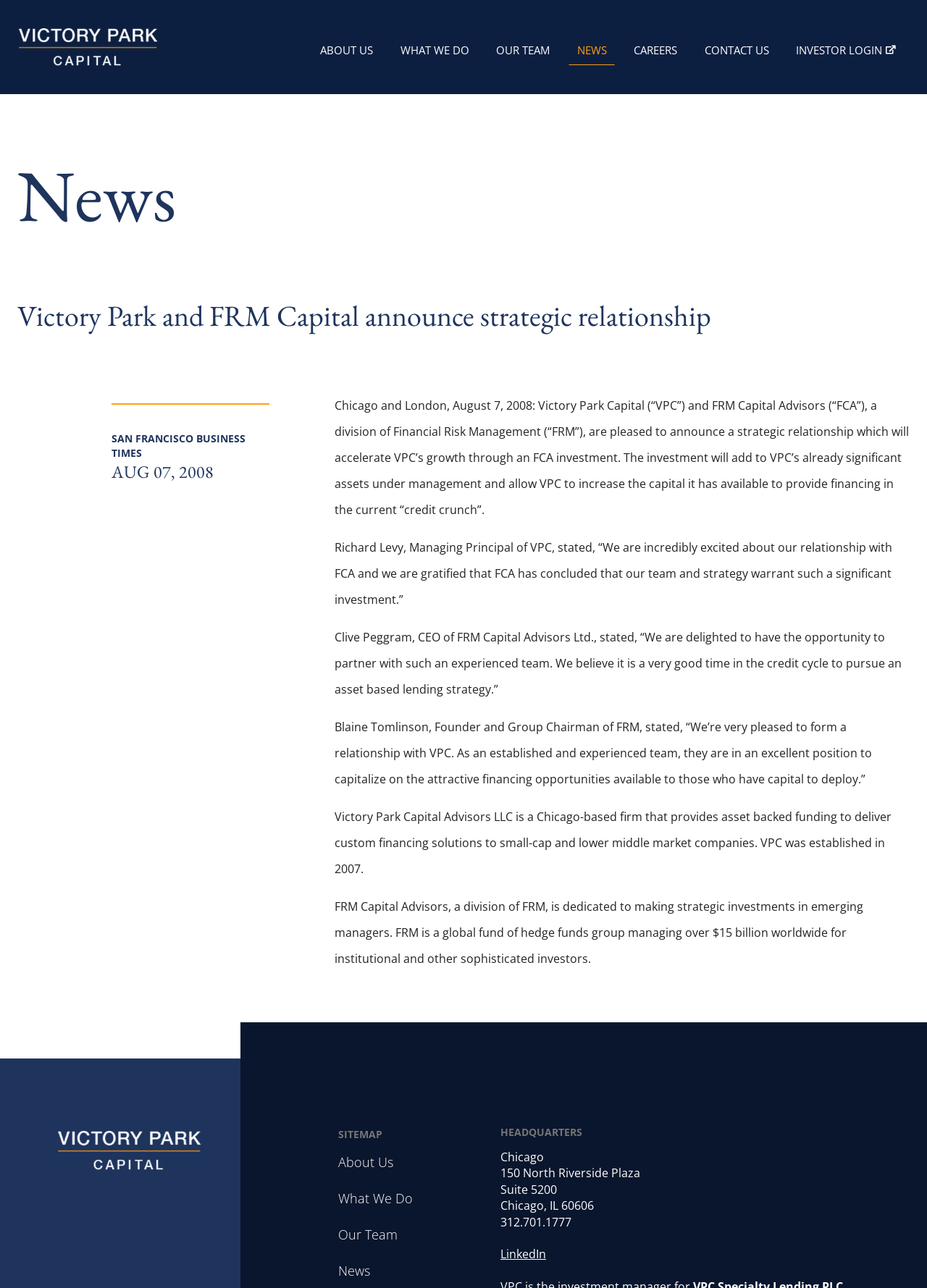Please predict the bounding box coordinates of the element's region where a click is necessary to complete the following instruction: "Go to the CONTACT US page". The coordinates should be represented by four float numbers between 0 and 1, i.e., [left, top, right, bottom].

[0.76, 0.033, 0.829, 0.045]